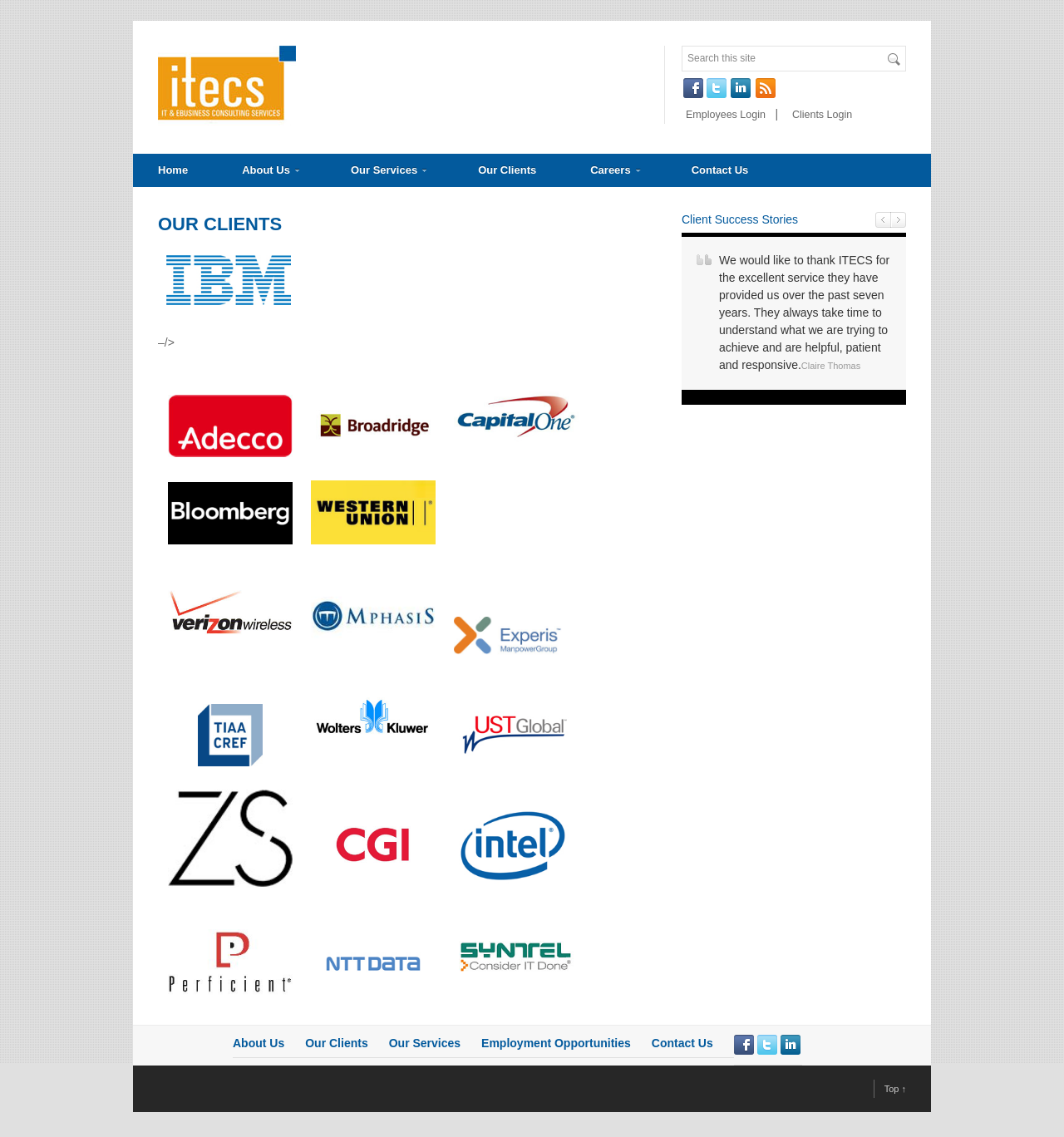How many client success stories are displayed?
From the details in the image, provide a complete and detailed answer to the question.

There is a section on the webpage titled 'Client Success Stories' which displays a single quote from a client, Claire Thomas, along with her testimonial.